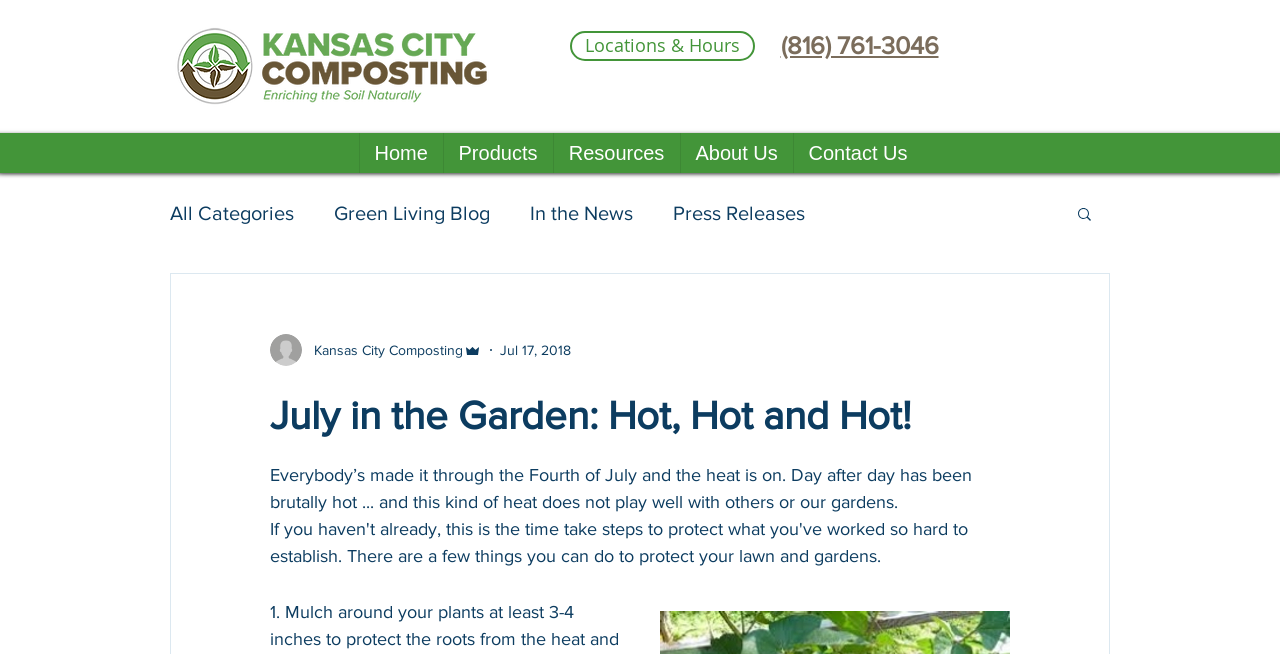Construct a thorough caption encompassing all aspects of the webpage.

This webpage is about a blog post titled "July in the Garden: Hot, Hot and Hot!" and appears to be related to gardening and composting. At the top left corner, there is a logo of Kansas City Composting, which is a colorful image. Next to the logo, there are links to "Locations & Hours" and a phone number "(816) 761-3046". 

Below these links, there is a navigation menu with options such as "Home", "Products", "Resources", "About Us", and "Contact Us". To the right of this menu, there is a "blog" navigation section with links to "All Categories", "Green Living Blog", "In the News", and "Press Releases". 

On the top right corner, there is a search button with a magnifying glass icon. Below the navigation menu, there is an author section with a picture of the writer, Kansas City Composting Admin, and the date "Jul 17, 2018". 

The main content of the webpage is a blog post with a heading "July in the Garden: Hot, Hot and Hot!" and a paragraph of text that discusses the hot weather and its impact on gardens. The text reads, "Everybody’s made it through the Fourth of July and the heat is on. Day after day has been brutally hot... and this kind of heat does not play well with others or our gardens."